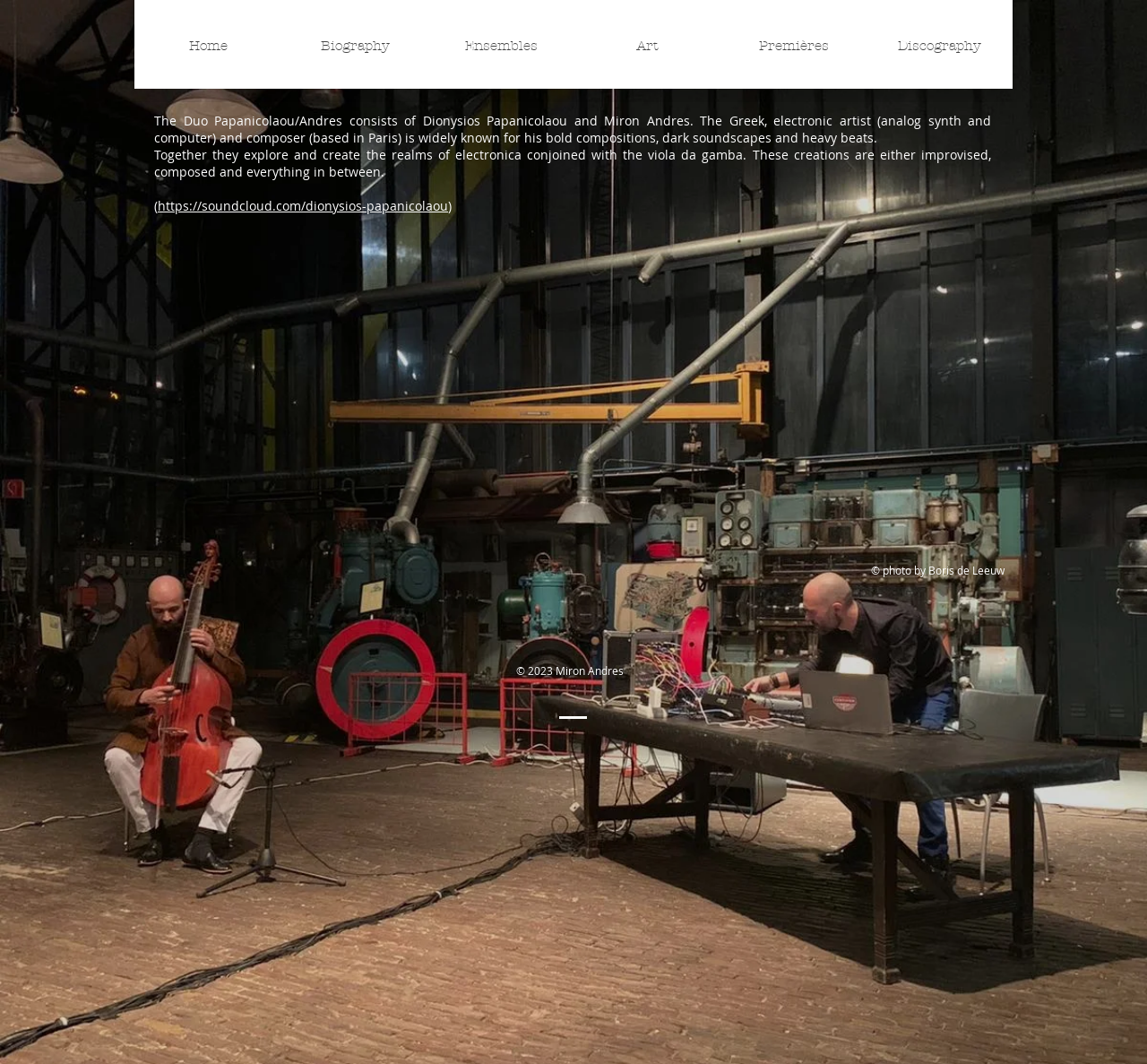Produce an extensive caption that describes everything on the webpage.

The webpage is about the Duo Papanicolaou/Andres, consisting of Dionysios Papanicolaou and Miron Andres. At the top, there is a navigation menu with six links: Home, Biography, Ensembles, Art, Premières, and Discography, evenly spaced across the top of the page.

Below the navigation menu, there is a main section that takes up most of the page. It starts with a paragraph of text that introduces the duo, describing Dionysios Papanicolaou as a Greek electronic artist and composer known for his bold compositions and dark soundscapes. 

Immediately following this paragraph, there is another paragraph that explains how the duo explores and creates music that combines electronica with the viola da gamba, with their creations ranging from improvised to composed pieces.

To the right of these paragraphs, there is a link to Dionysios Papanicolaou's SoundCloud page. Next to the link, there is a closing parenthesis.

At the bottom of the page, there are two lines of text. The first line, located near the bottom left, is a photo credit to Boris de Leeuw. The second line, located near the bottom center, is a copyright notice for Miron Andres, dated 2023.